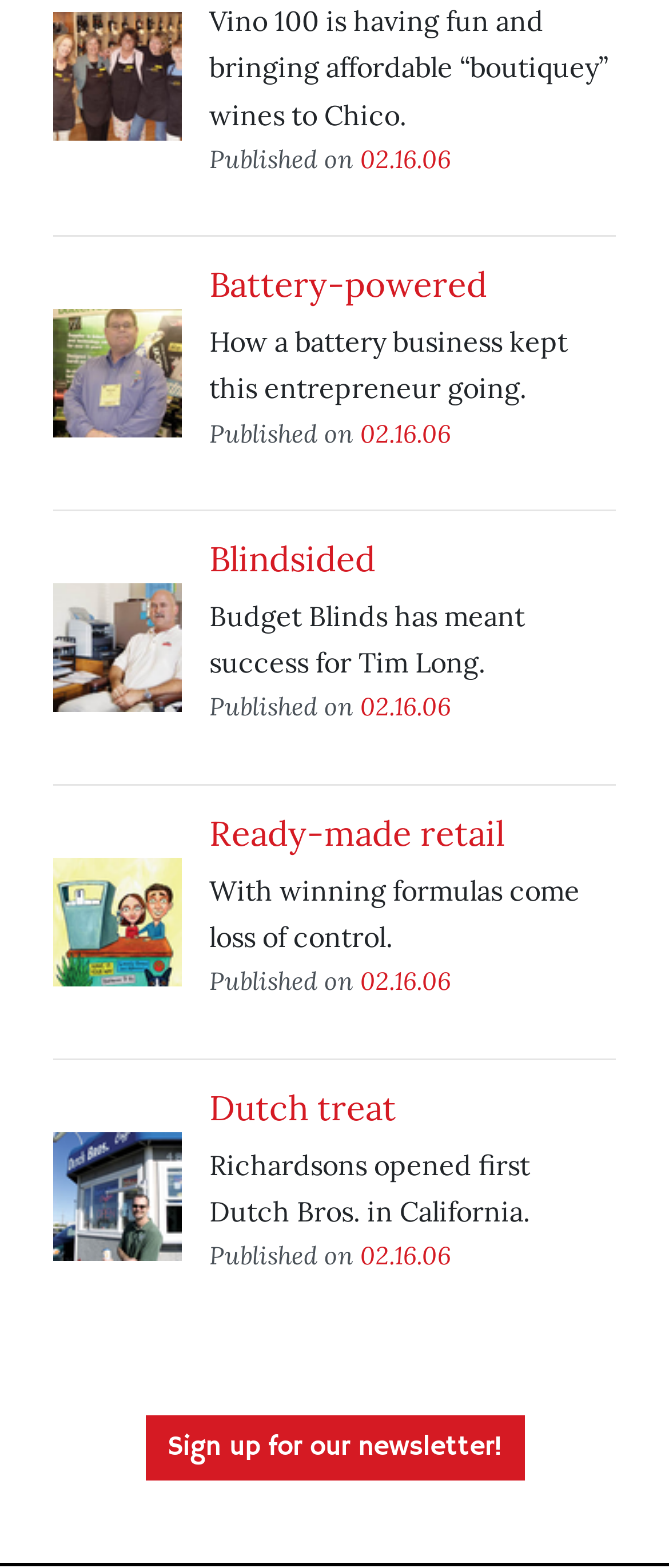Answer the question below using just one word or a short phrase: 
What is the title of the first article?

A wine time